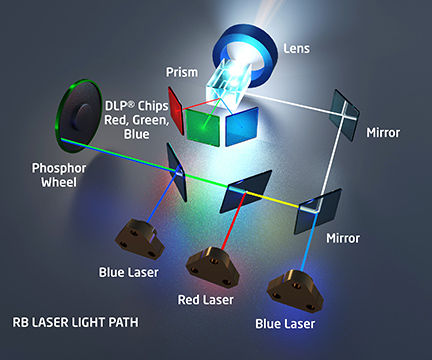Give a concise answer using one word or a phrase to the following question:
What is the advantage of RB laser projectors compared to traditional RGB systems?

Operational efficiency and cost-effectiveness